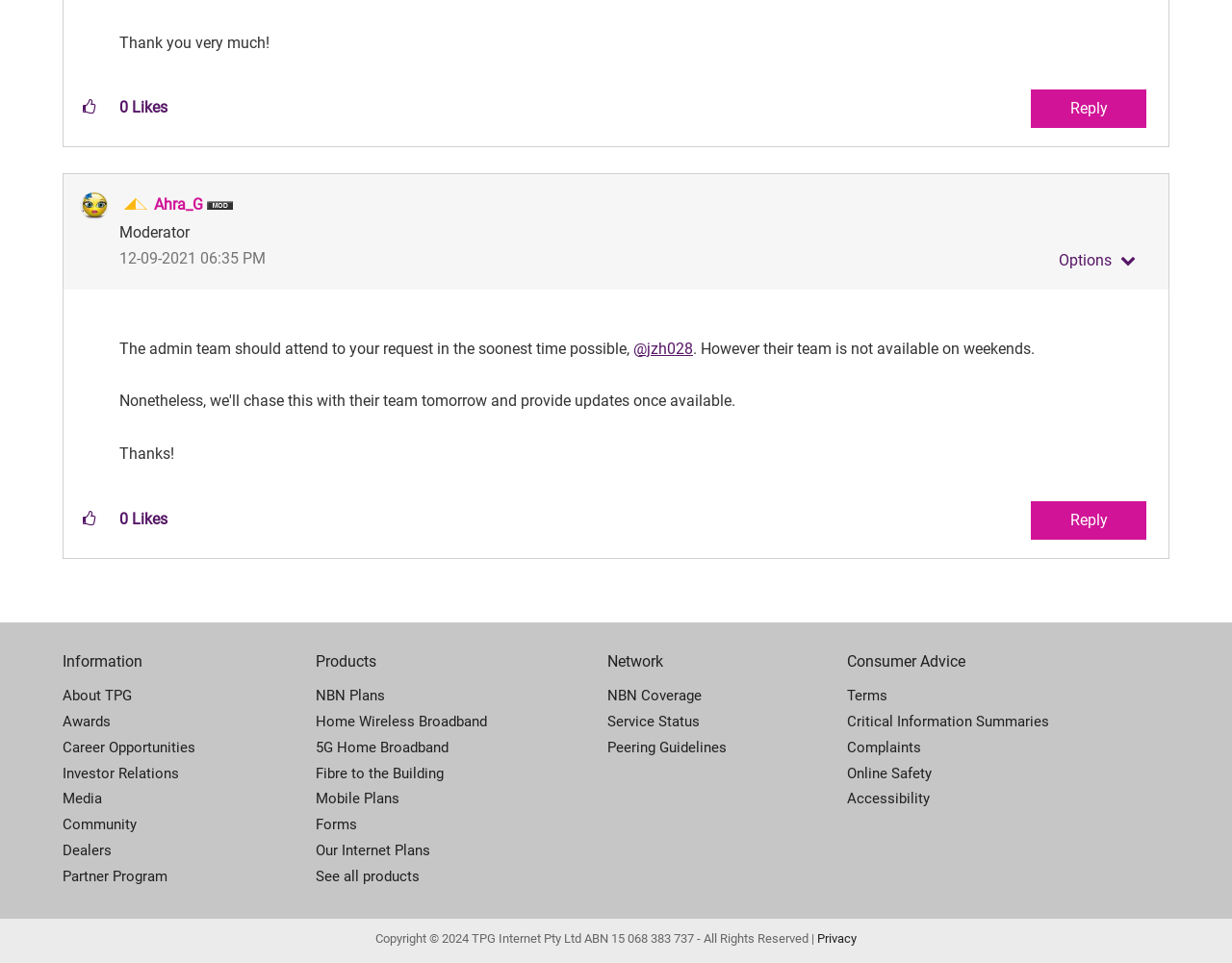Extract the bounding box coordinates of the UI element described: "See all products". Provide the coordinates in the format [left, top, right, bottom] with values ranging from 0 to 1.

[0.256, 0.897, 0.493, 0.924]